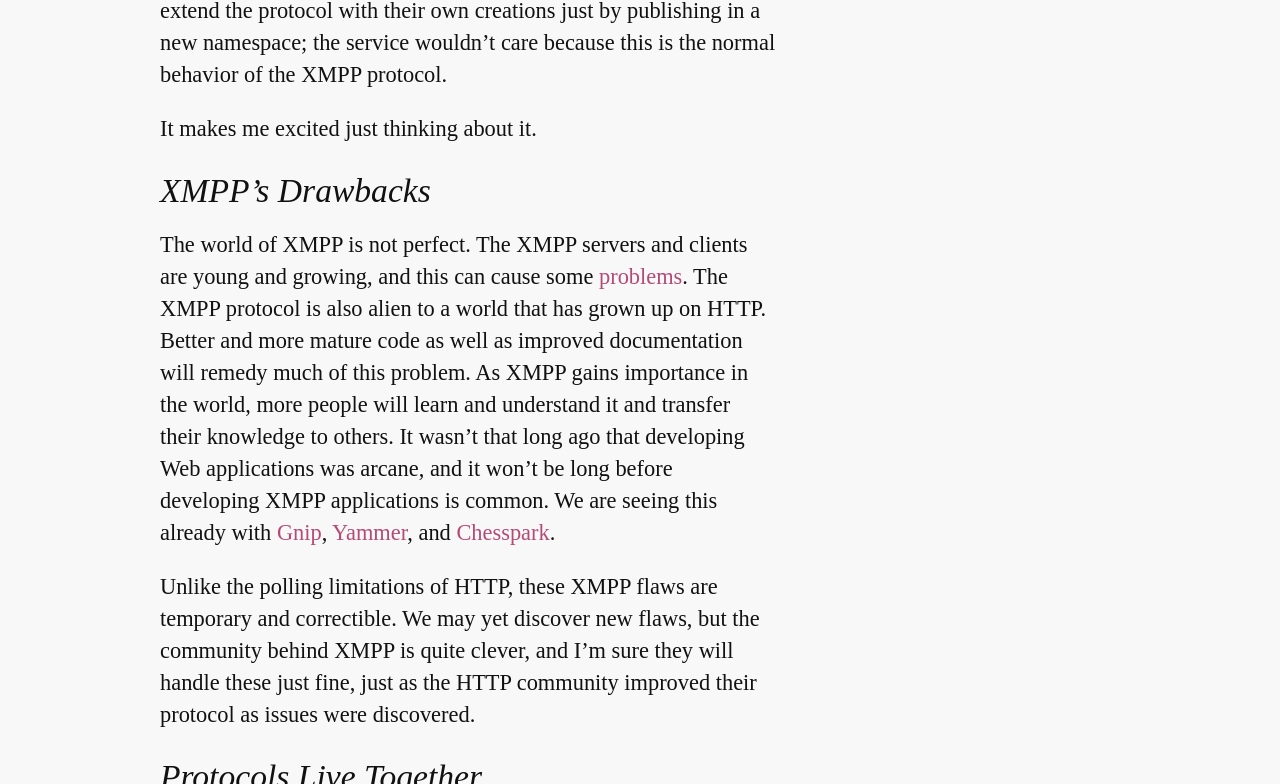What is the main topic of the webpage? Using the information from the screenshot, answer with a single word or phrase.

XMPP